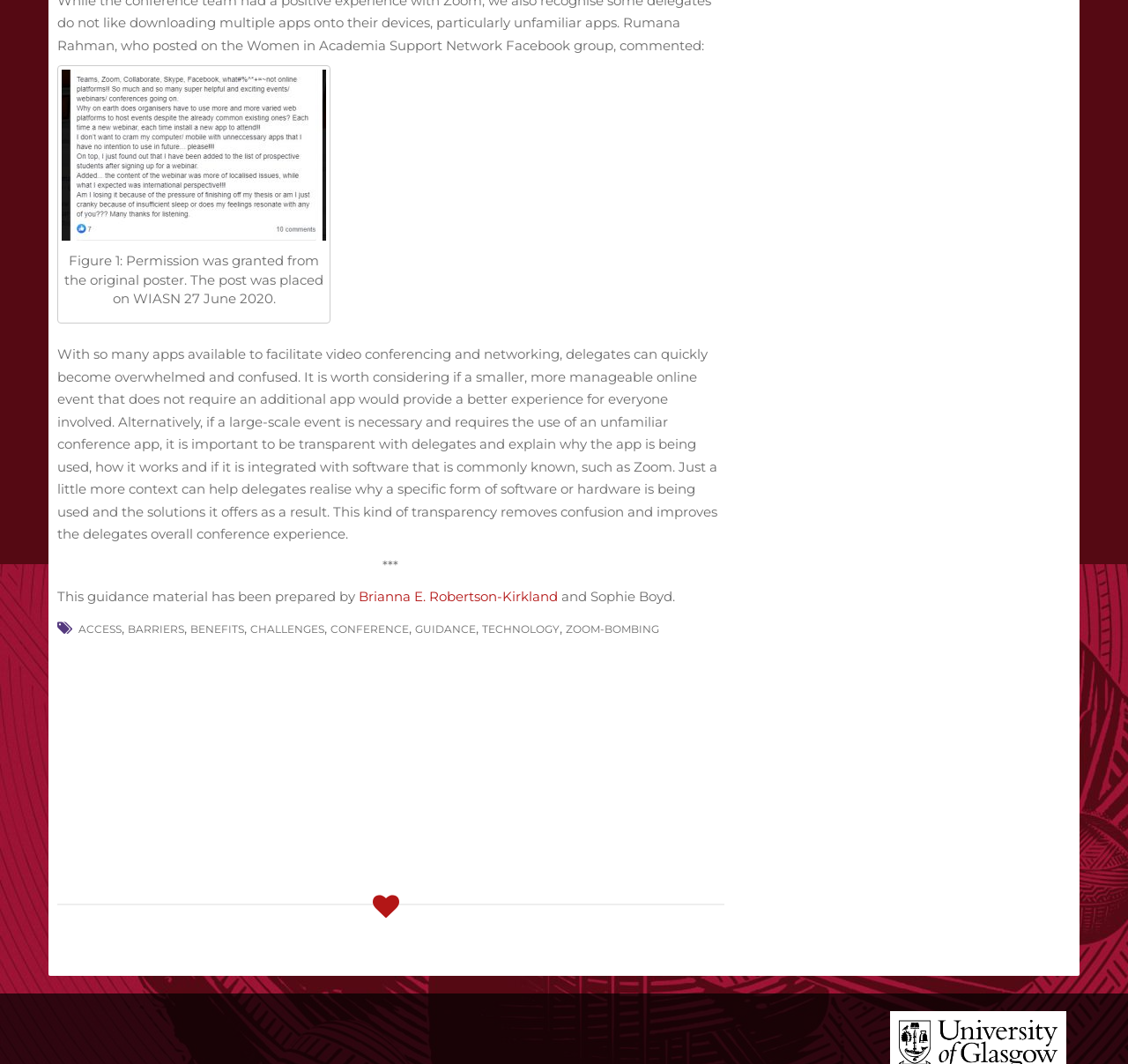Identify the bounding box coordinates of the clickable region necessary to fulfill the following instruction: "Learn about ZOOM-BOMBING". The bounding box coordinates should be four float numbers between 0 and 1, i.e., [left, top, right, bottom].

[0.502, 0.585, 0.584, 0.597]